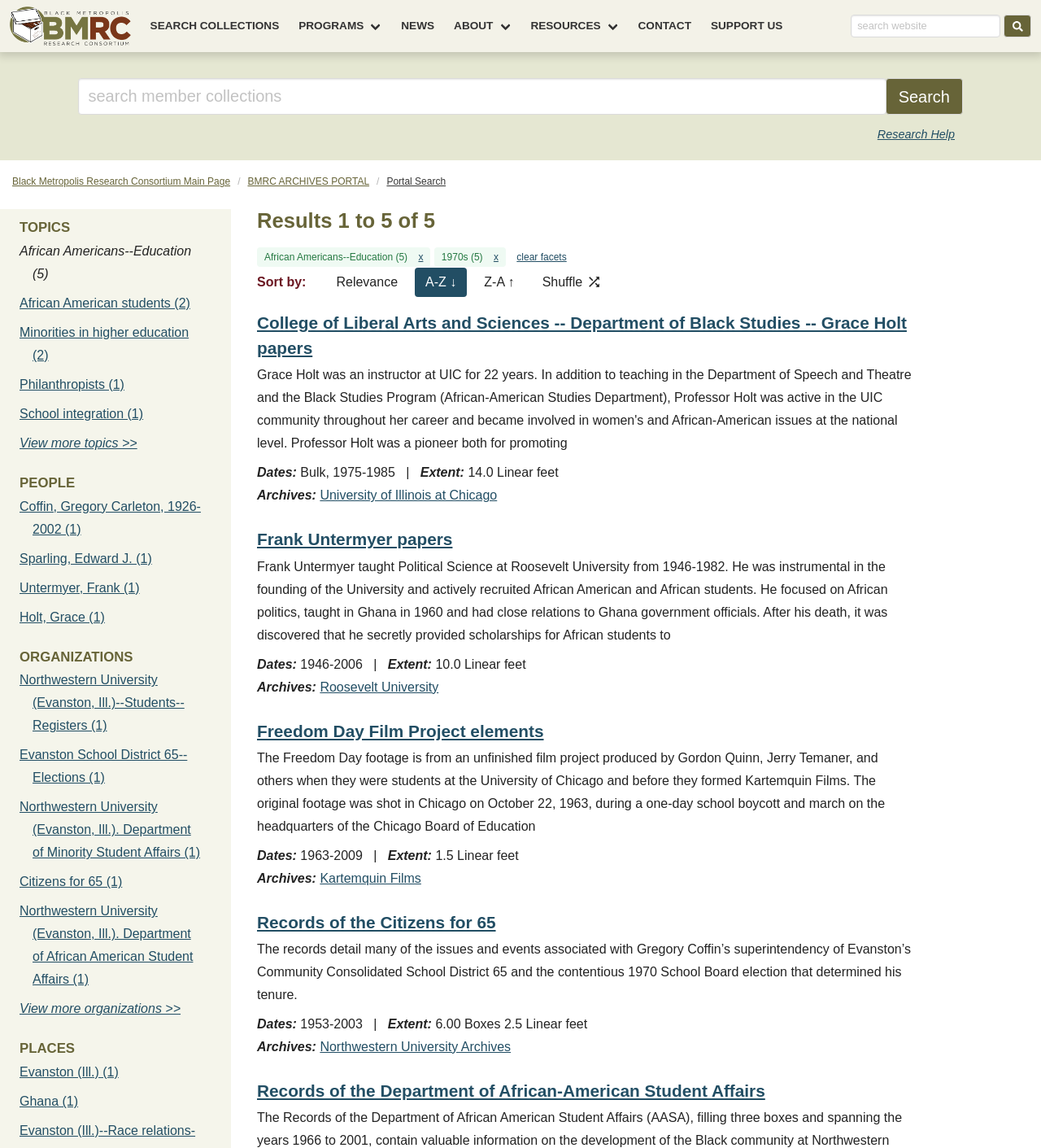How many topics are listed on the webpage?
Look at the screenshot and give a one-word or phrase answer.

5